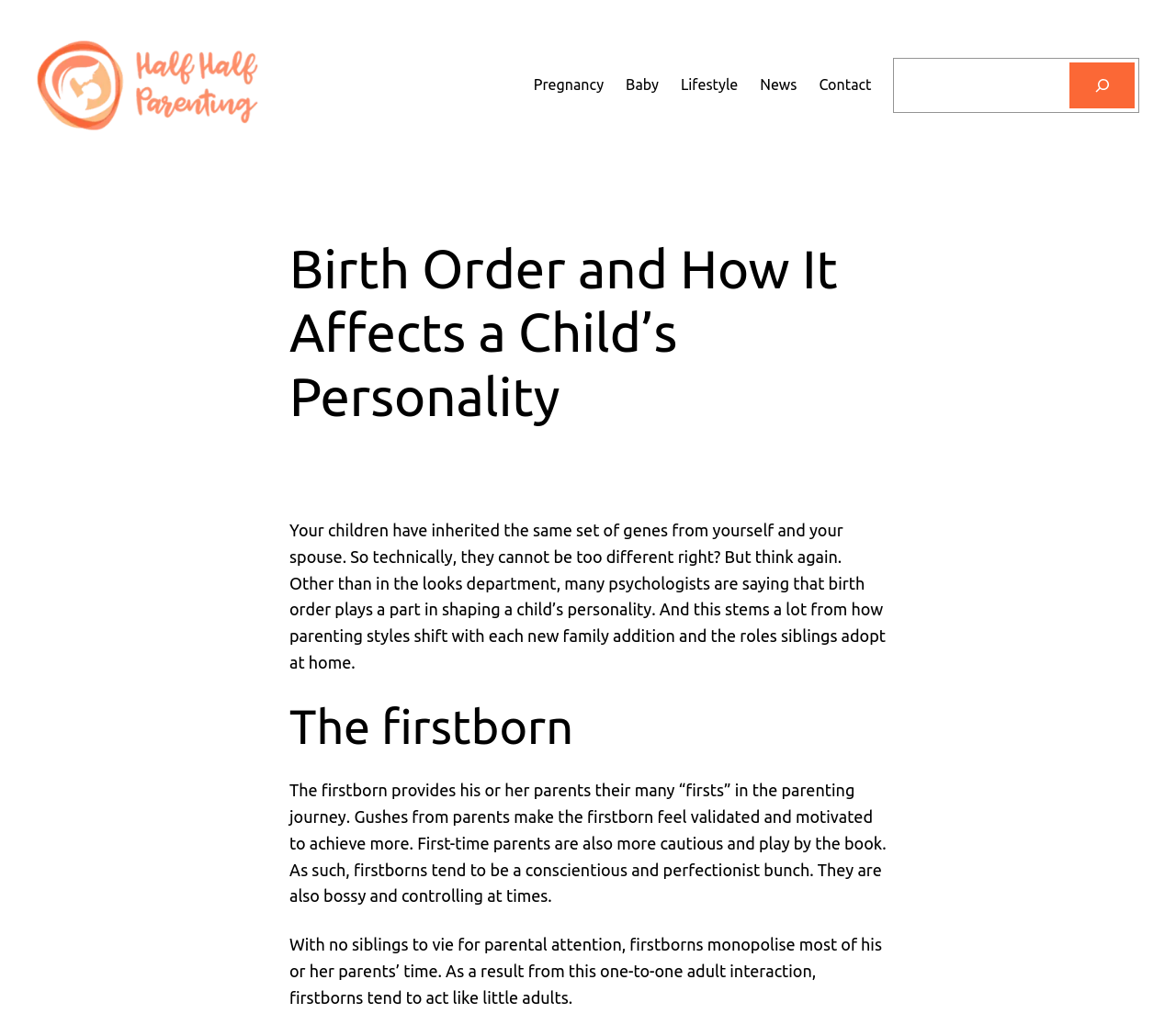What is the website's name?
Using the image, give a concise answer in the form of a single word or short phrase.

Half Half Parenting